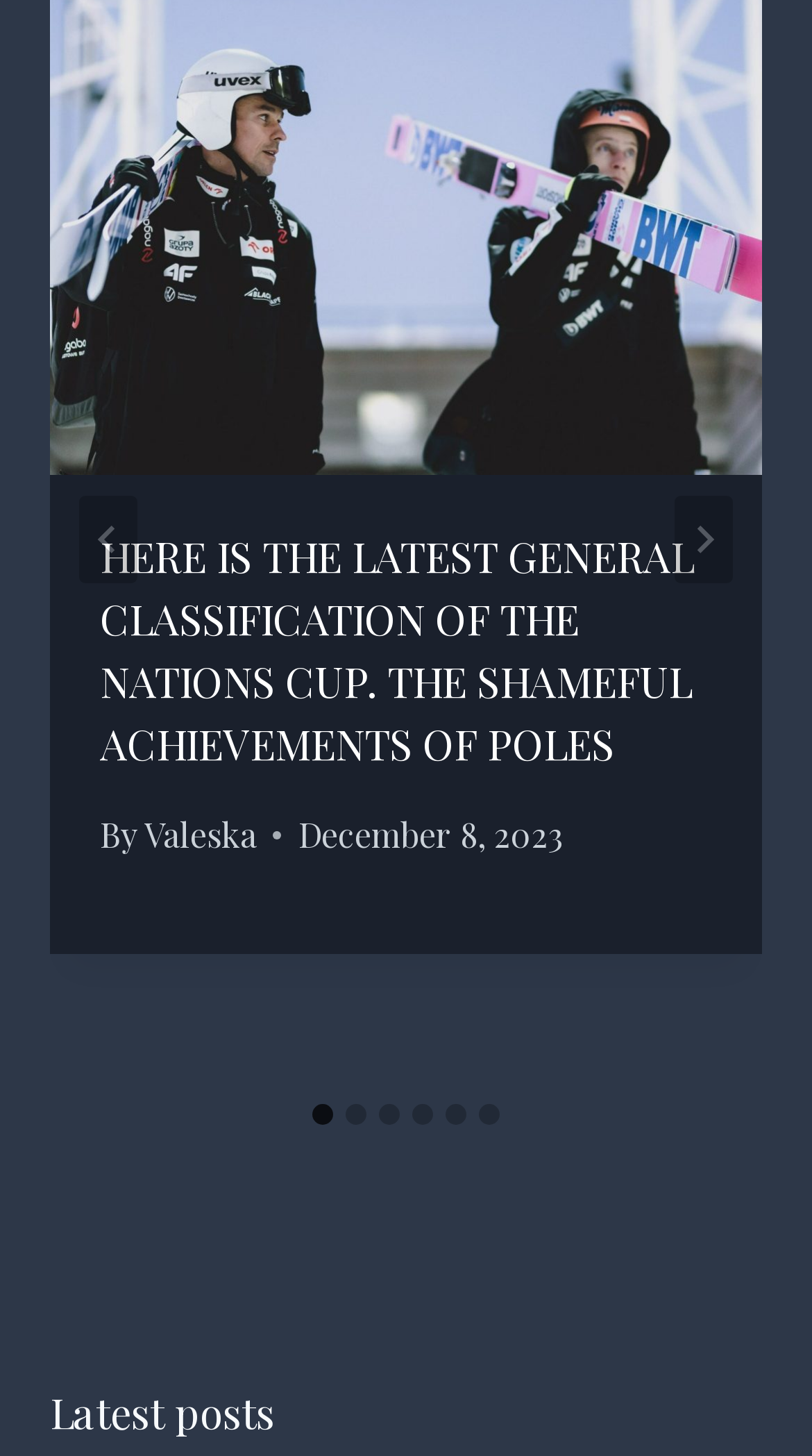What is the topic of the current post?
Based on the image, respond with a single word or phrase.

Nations Cup